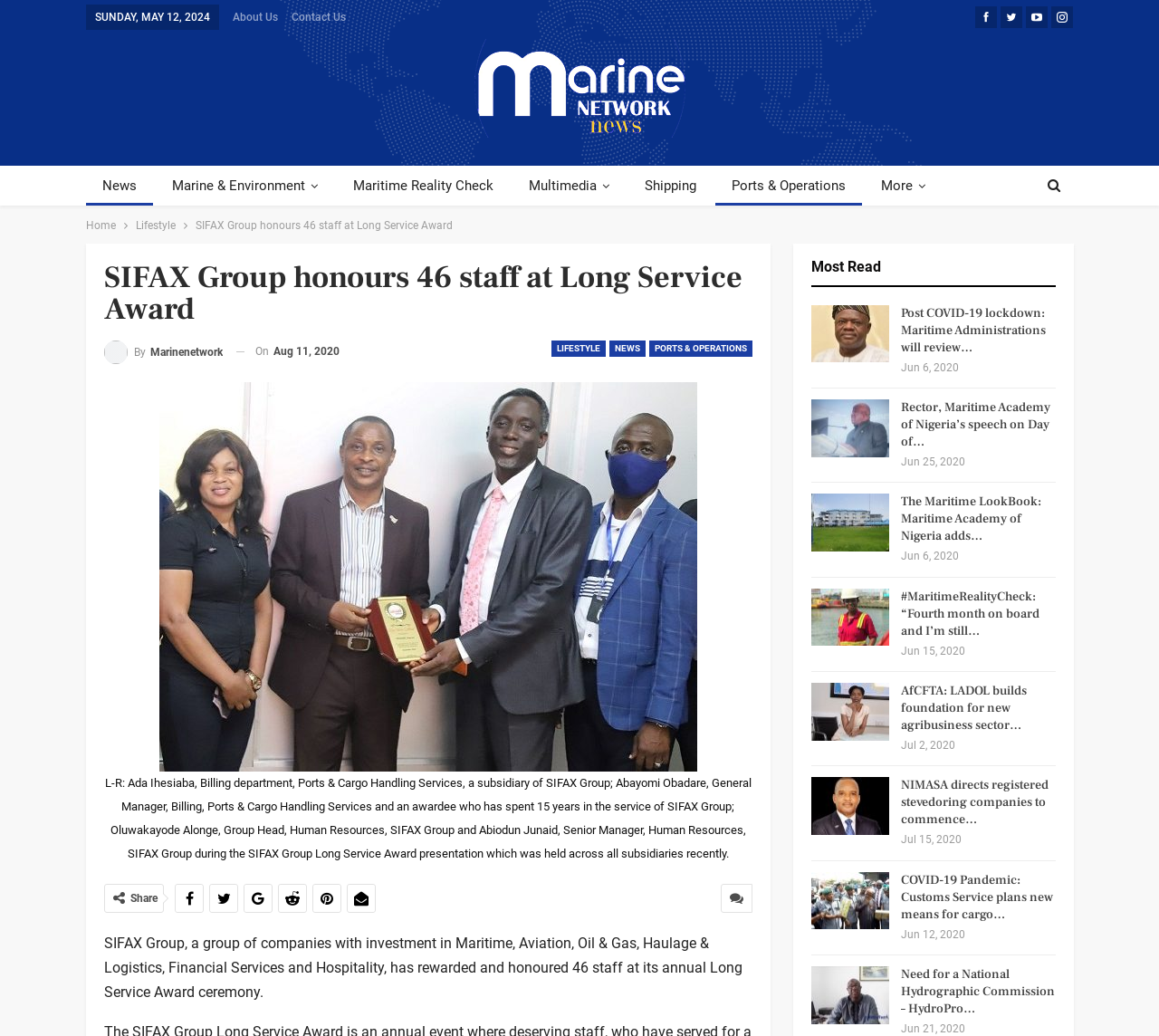Please determine the bounding box coordinates of the clickable area required to carry out the following instruction: "Share the article on social media". The coordinates must be four float numbers between 0 and 1, represented as [left, top, right, bottom].

[0.112, 0.861, 0.136, 0.873]